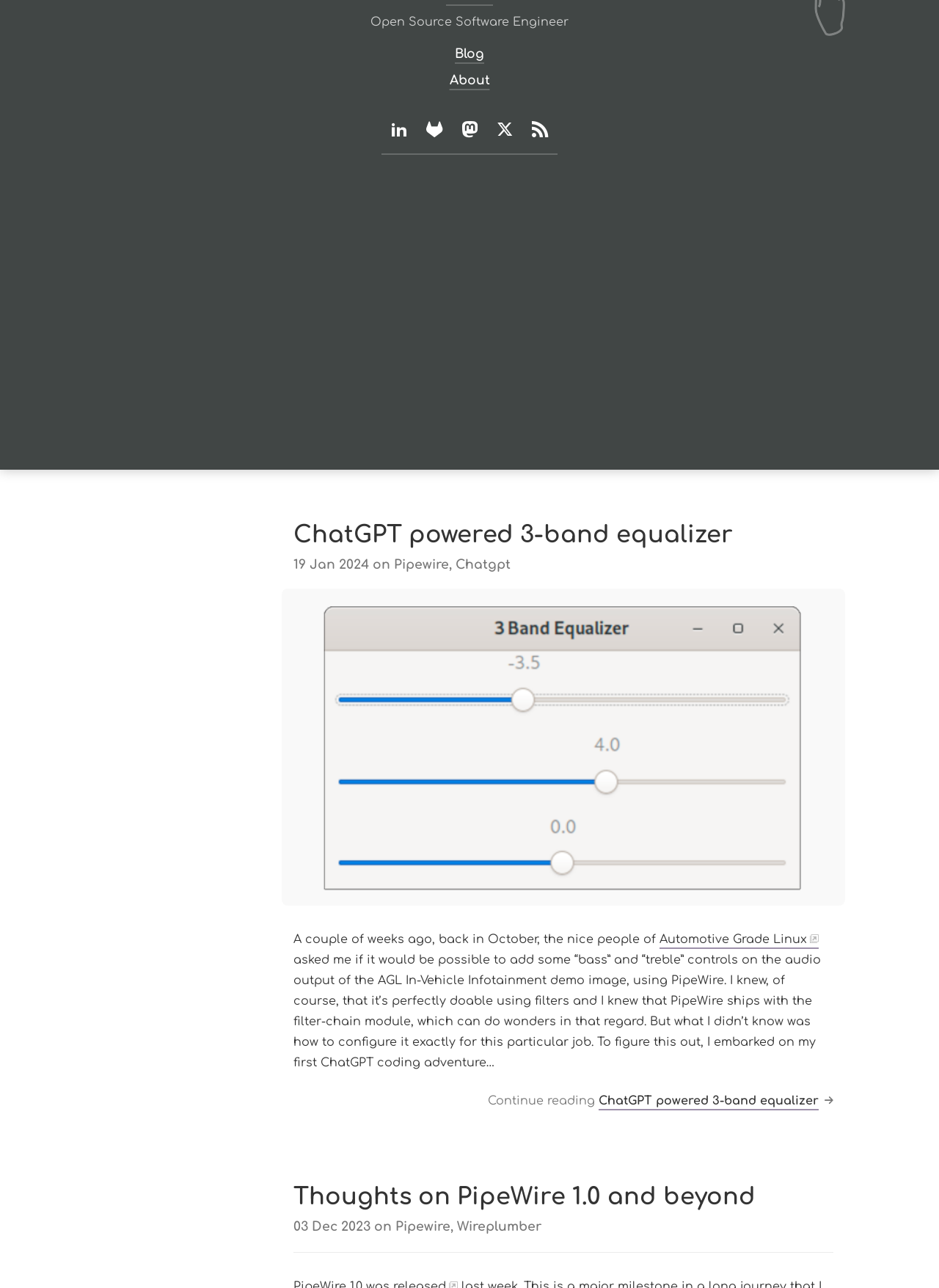Determine the bounding box coordinates of the UI element described by: "Blog".

[0.484, 0.034, 0.516, 0.05]